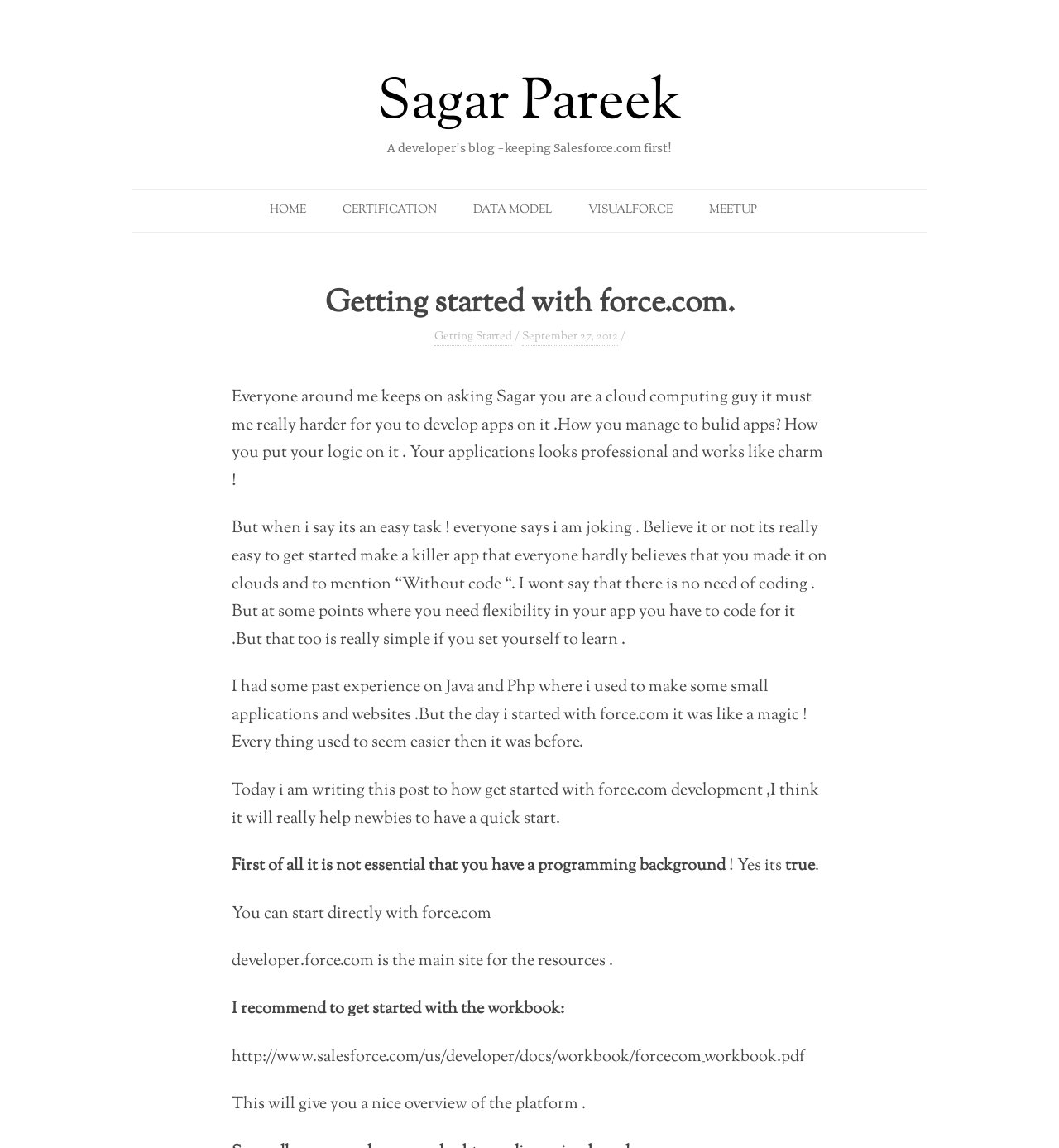Offer a meticulous caption that includes all visible features of the webpage.

The webpage appears to be a personal blog, specifically a developer's blog focused on Salesforce.com. At the top, there is a heading with the title "Sagar Pareek" and a link to the same name. Below this, there is a subheading that reads "A developer's blog - keeping Salesforce.com first!".

On the top-right side, there are five links: "HOME", "CERTIFICATION", "DATA MODEL", "VISUALFORCE", and "MEETUP". These links are likely navigation links to different sections of the blog.

Below the navigation links, there is a header section with a heading that reads "Getting started with force.com.". This is followed by a link to "Getting Started" and a date "September 27, 2012".

The main content of the webpage is a blog post that discusses the author's experience with developing apps on force.com. The post is divided into several paragraphs, each discussing the author's experience and providing tips for new developers. The text is written in a conversational tone and includes personal anecdotes.

Throughout the post, there are no images, but there are several links and text elements. The post is well-structured, with each paragraph building on the previous one to provide a clear narrative. Overall, the webpage appears to be a personal blog post aimed at providing guidance and advice to new developers interested in force.com.